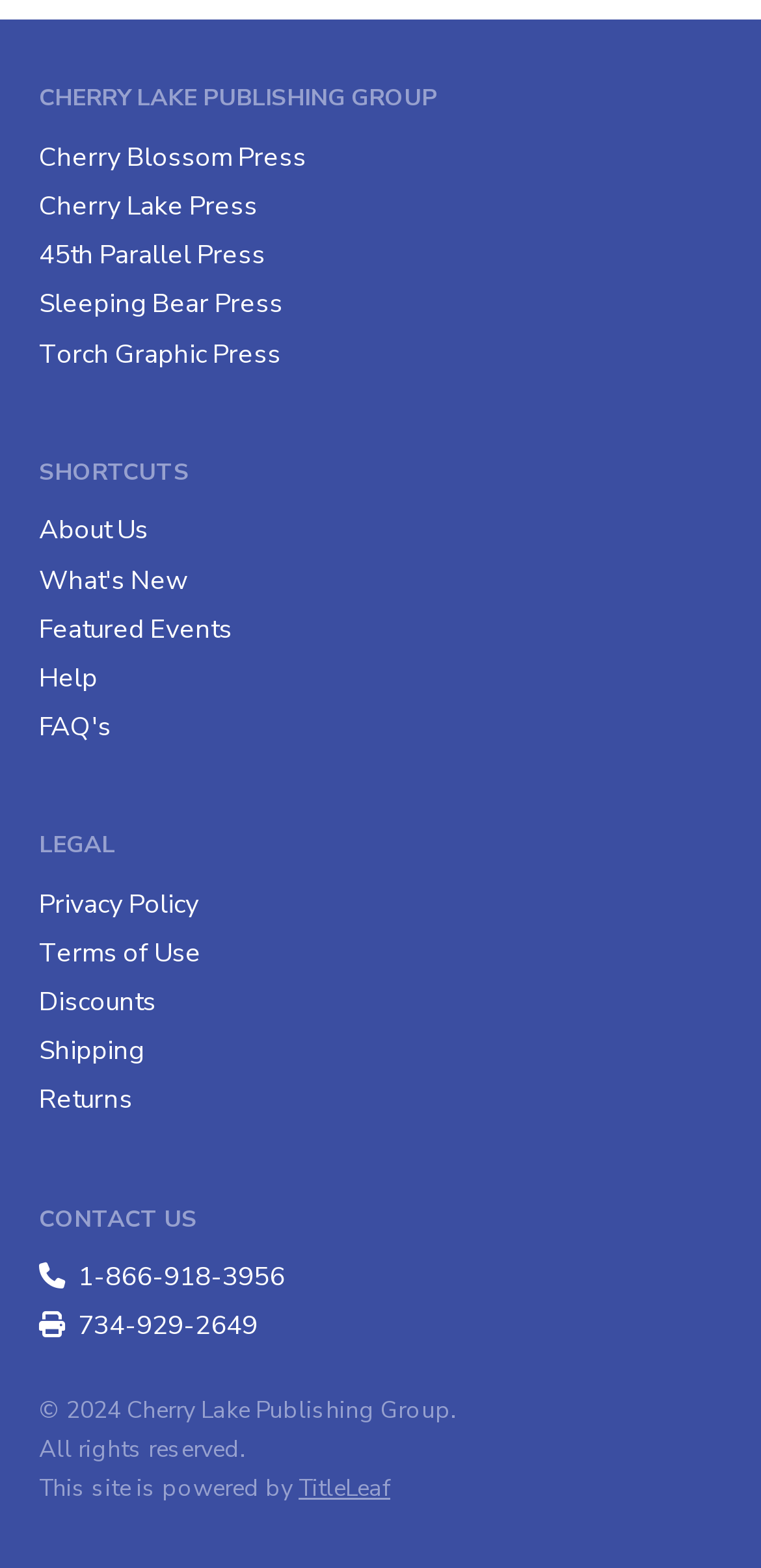Identify the bounding box coordinates of the region that should be clicked to execute the following instruction: "Click on the 'EconPapers Home' link".

None